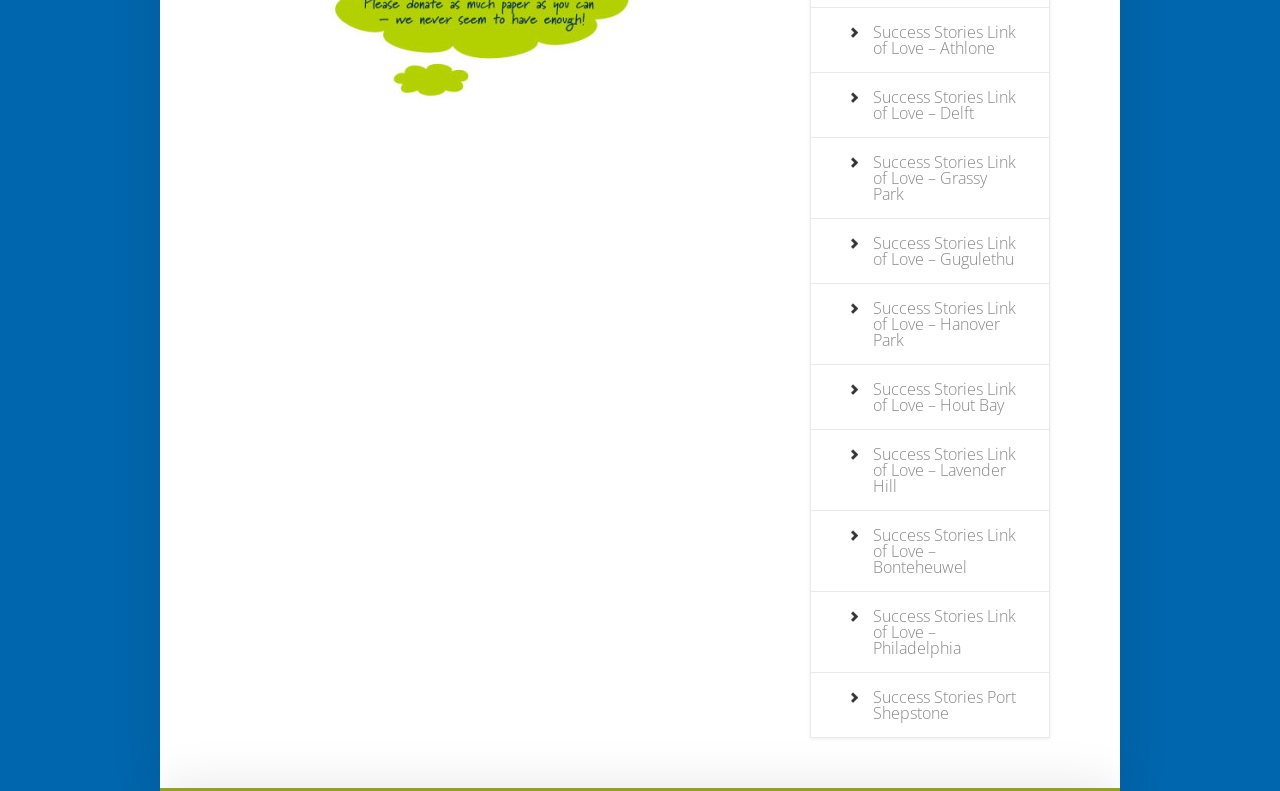Indicate the bounding box coordinates of the element that must be clicked to execute the instruction: "explore success stories in Grassy Park". The coordinates should be given as four float numbers between 0 and 1, i.e., [left, top, right, bottom].

[0.682, 0.191, 0.794, 0.259]